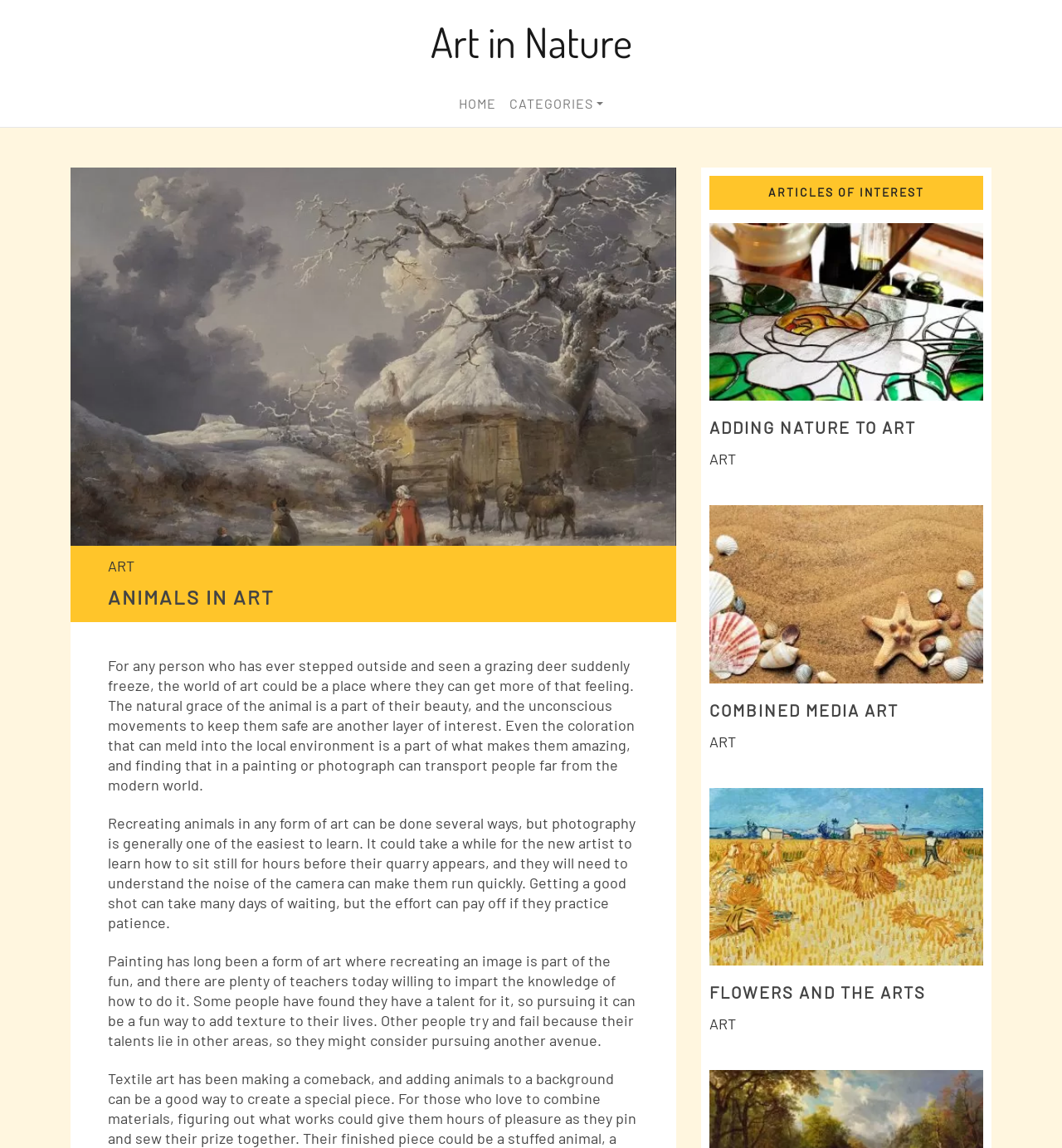Please identify the bounding box coordinates of the element that needs to be clicked to execute the following command: "Click on the 'CATEGORIES' button". Provide the bounding box using four float numbers between 0 and 1, formatted as [left, top, right, bottom].

[0.473, 0.076, 0.574, 0.105]